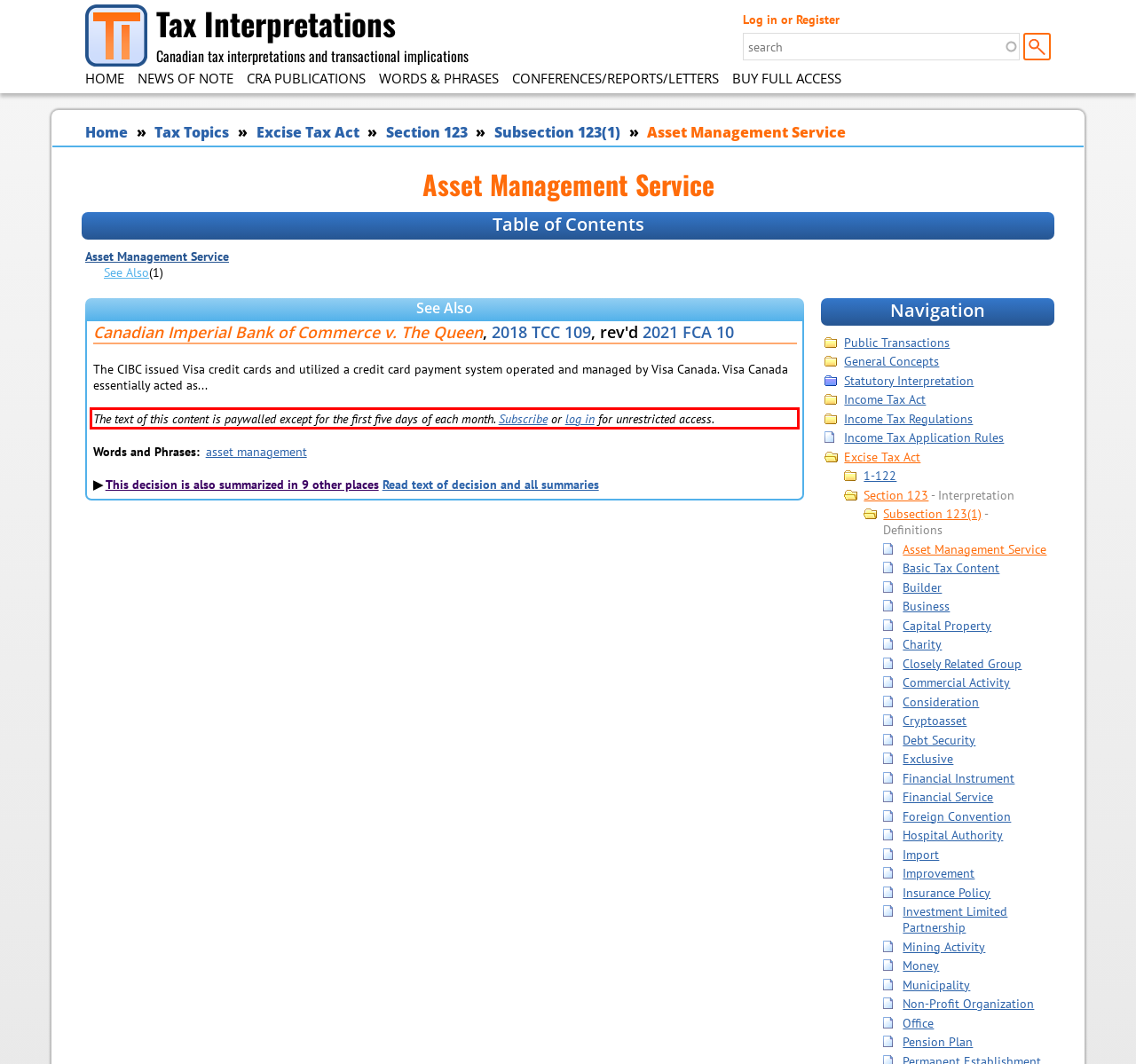Please perform OCR on the UI element surrounded by the red bounding box in the given webpage screenshot and extract its text content.

The text of this content is paywalled except for the first five days of each month. Subscribe or log in for unrestricted access.